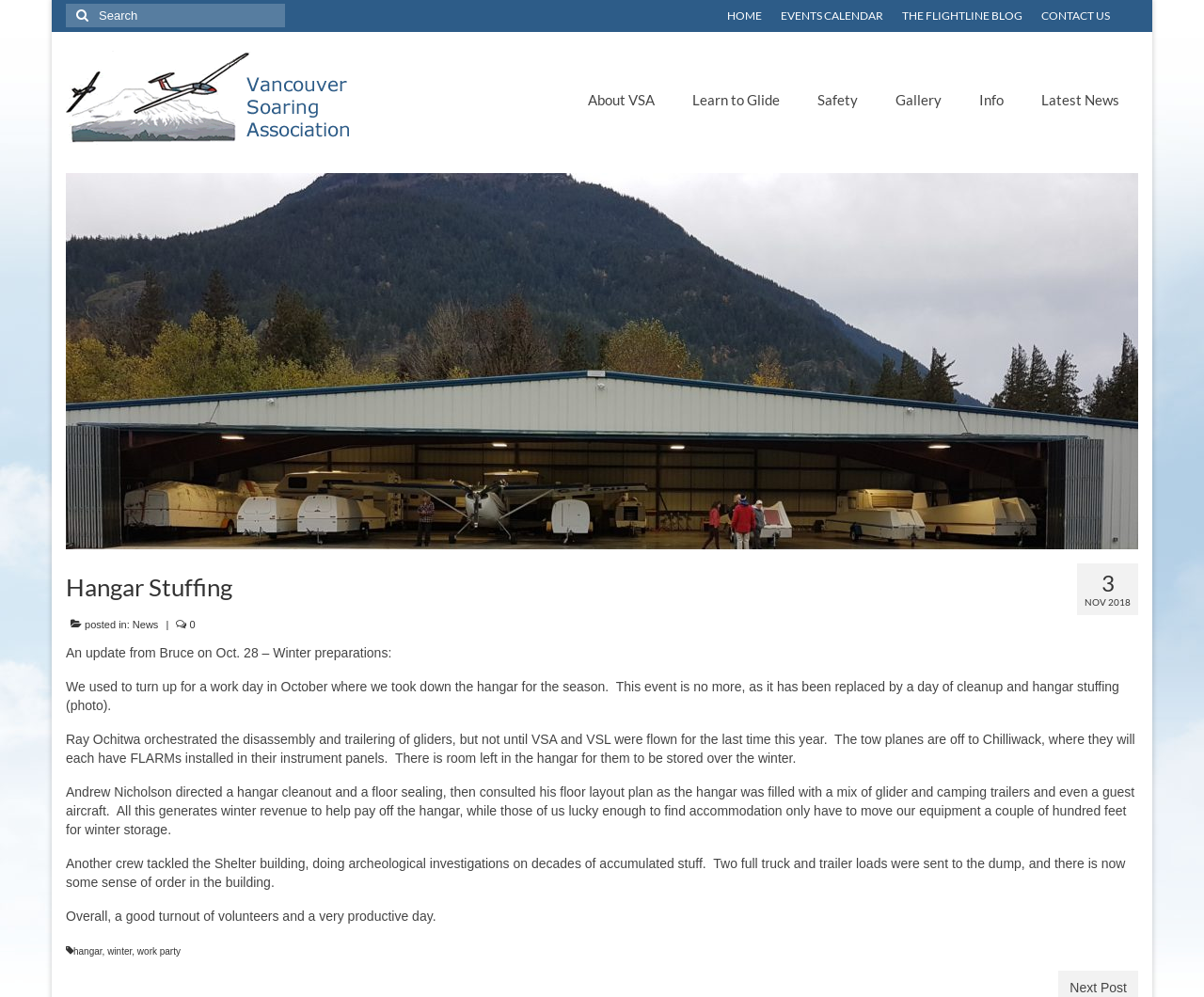From the screenshot, find the bounding box of the UI element matching this description: "About VSA »". Supply the bounding box coordinates in the form [left, top, right, bottom], each a float between 0 and 1.

[0.473, 0.082, 0.559, 0.118]